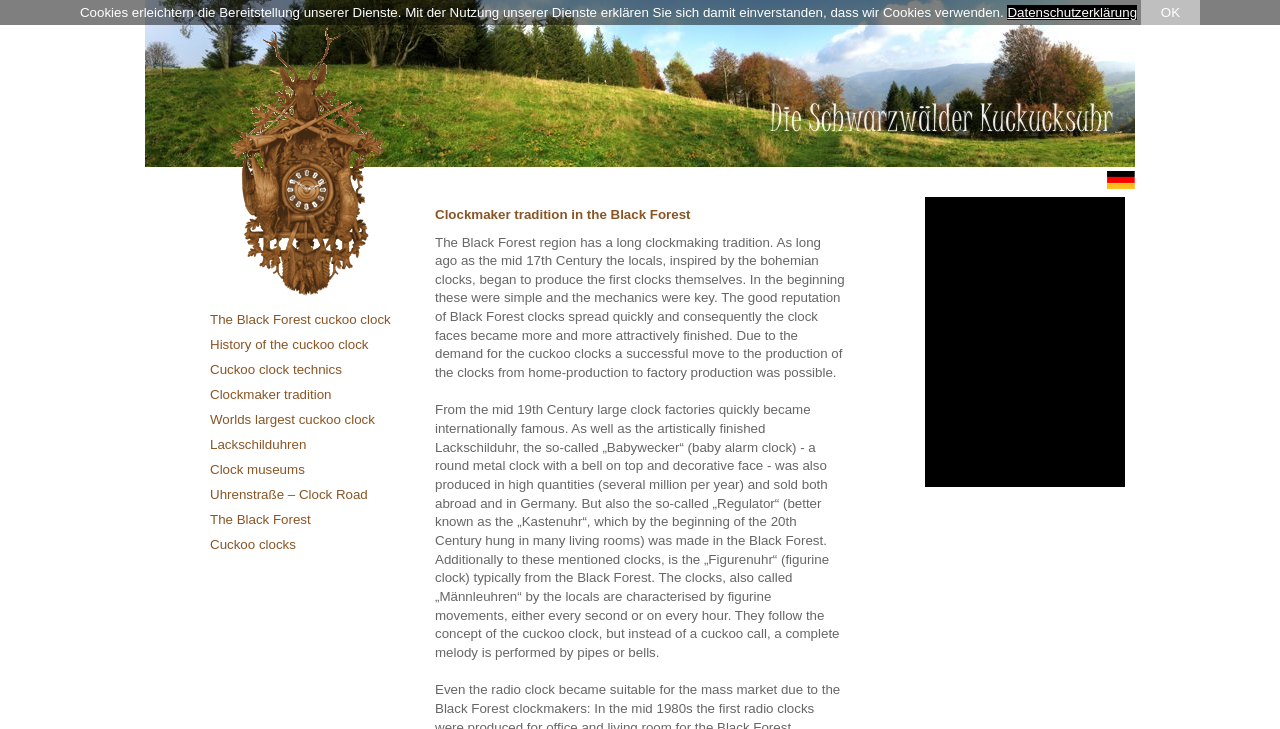Answer succinctly with a single word or phrase:
What is the name of the clock type that features figurine movements?

Figurenuhr